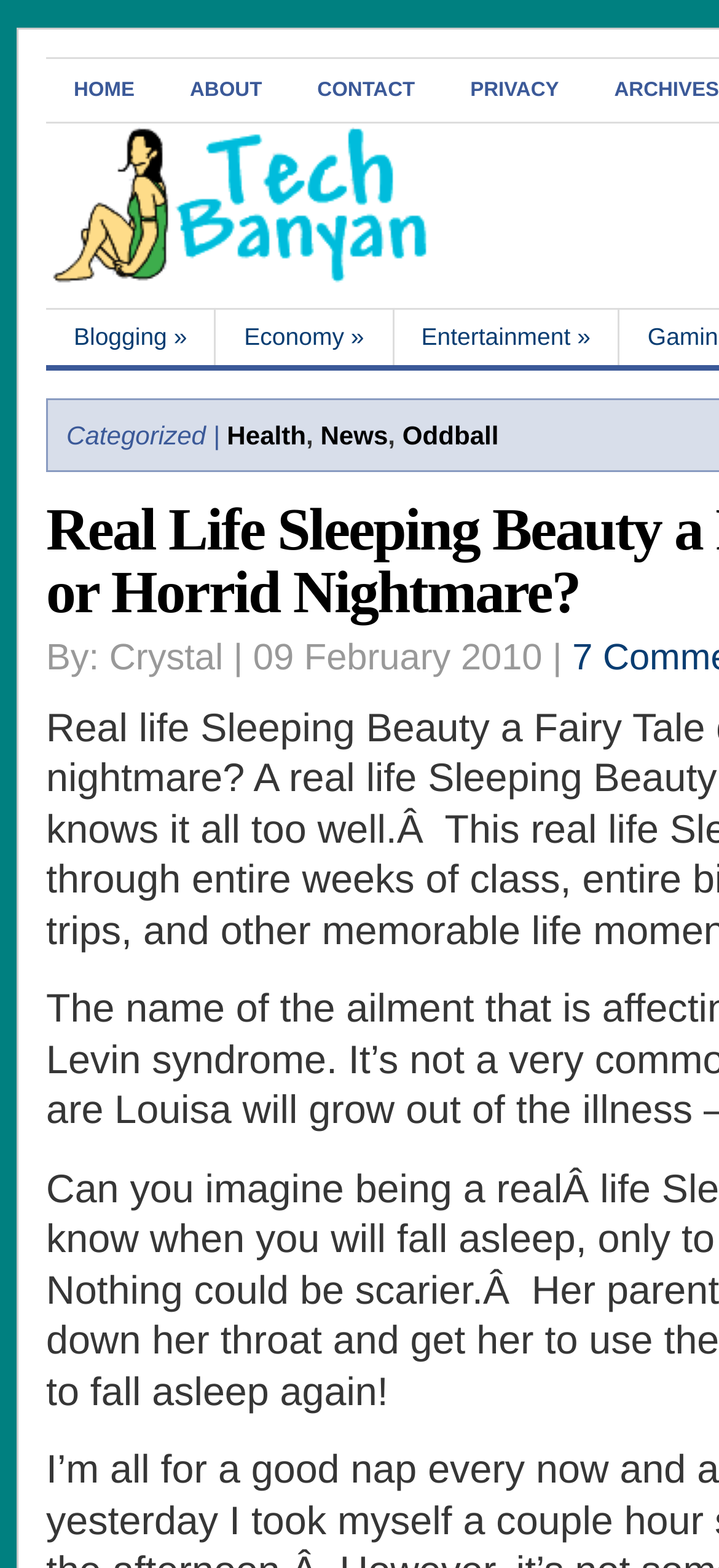Show the bounding box coordinates of the region that should be clicked to follow the instruction: "read privacy policy."

[0.616, 0.04, 0.816, 0.075]